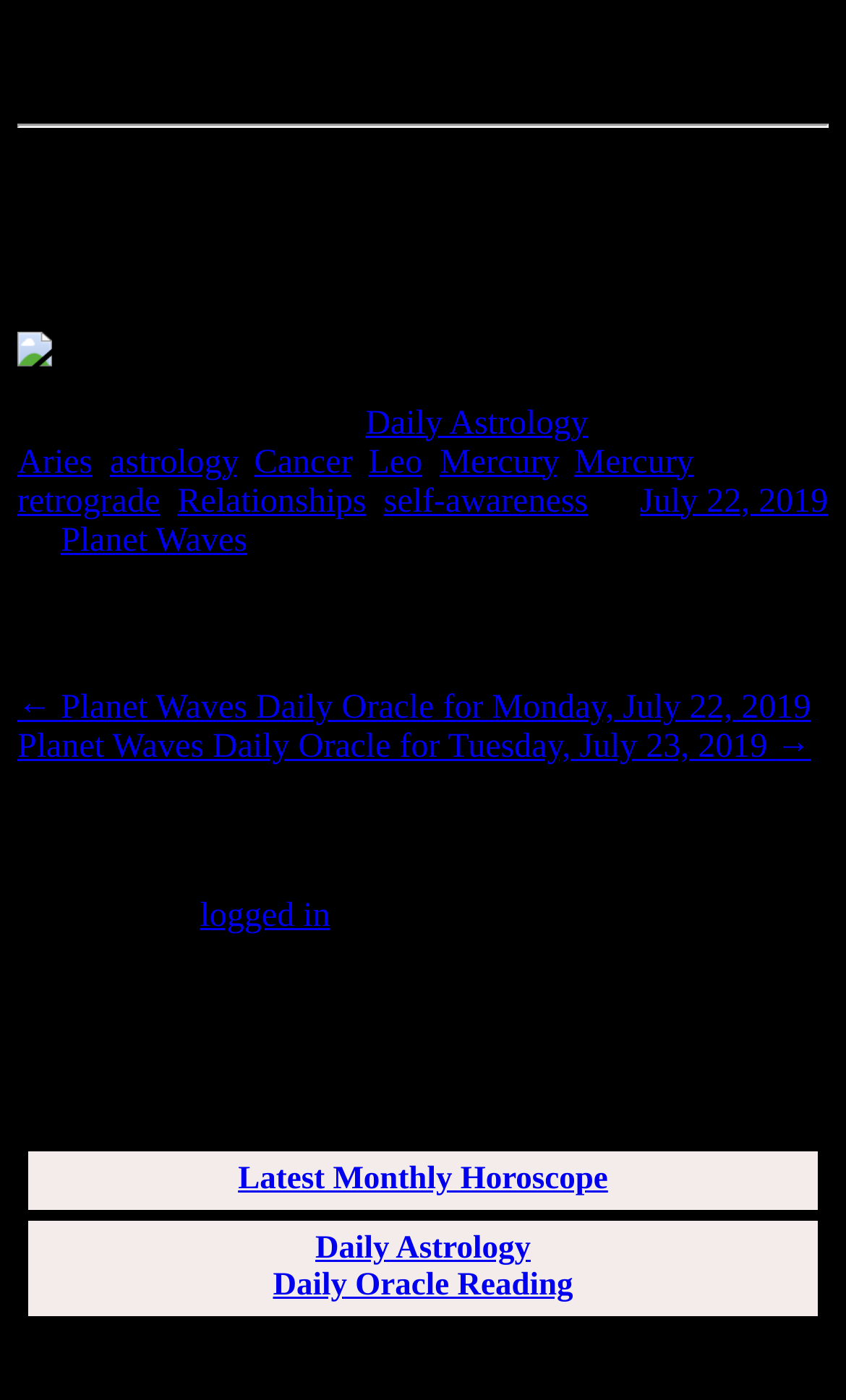Identify the coordinates of the bounding box for the element described below: "self-awareness". Return the coordinates as four float numbers between 0 and 1: [left, top, right, bottom].

[0.453, 0.345, 0.695, 0.371]